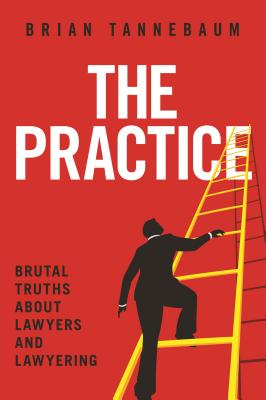Using the details in the image, give a detailed response to the question below:
What does the yellow ladder symbolize?

The yellow ladder symbolizes the pursuit of success and the challenges faced in the legal field because the caption interprets the figure climbing the ladder as a representation of these concepts.